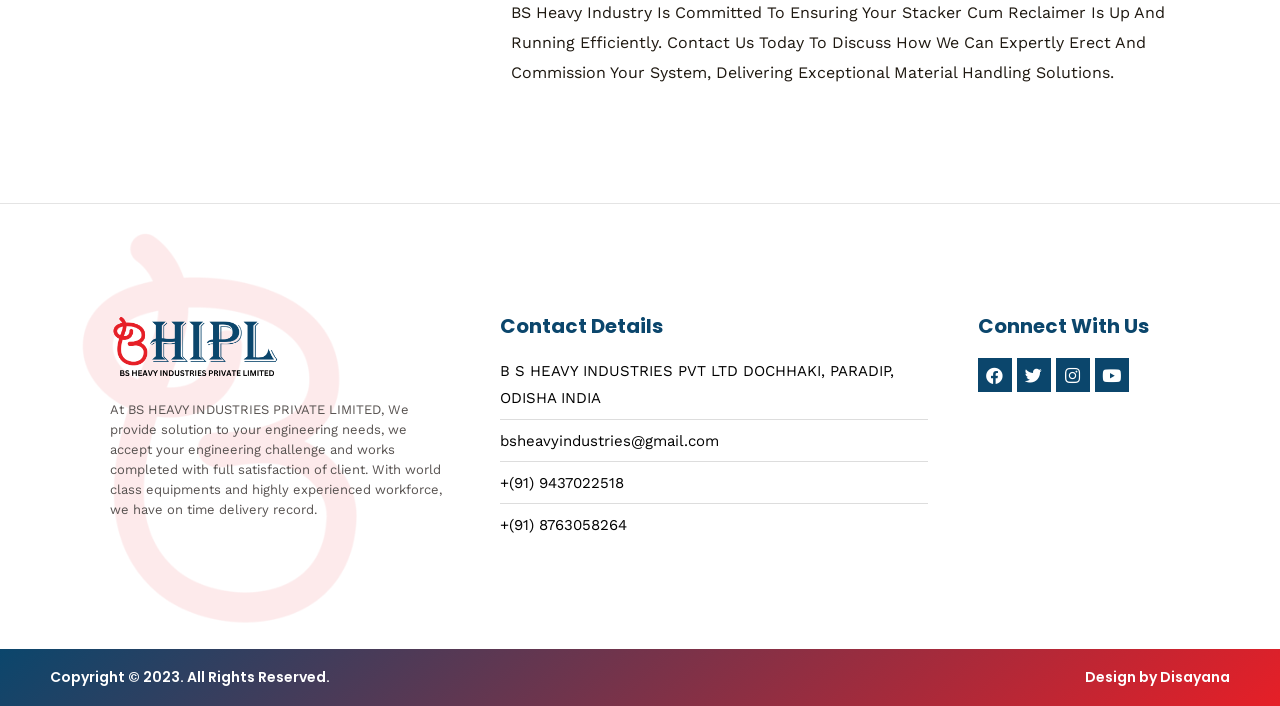What is the company's contact email?
Could you answer the question with a detailed and thorough explanation?

The contact email can be found in the StaticText element with the content 'bsheavyindustries@gmail.com', which is located under the 'Contact Details' heading.